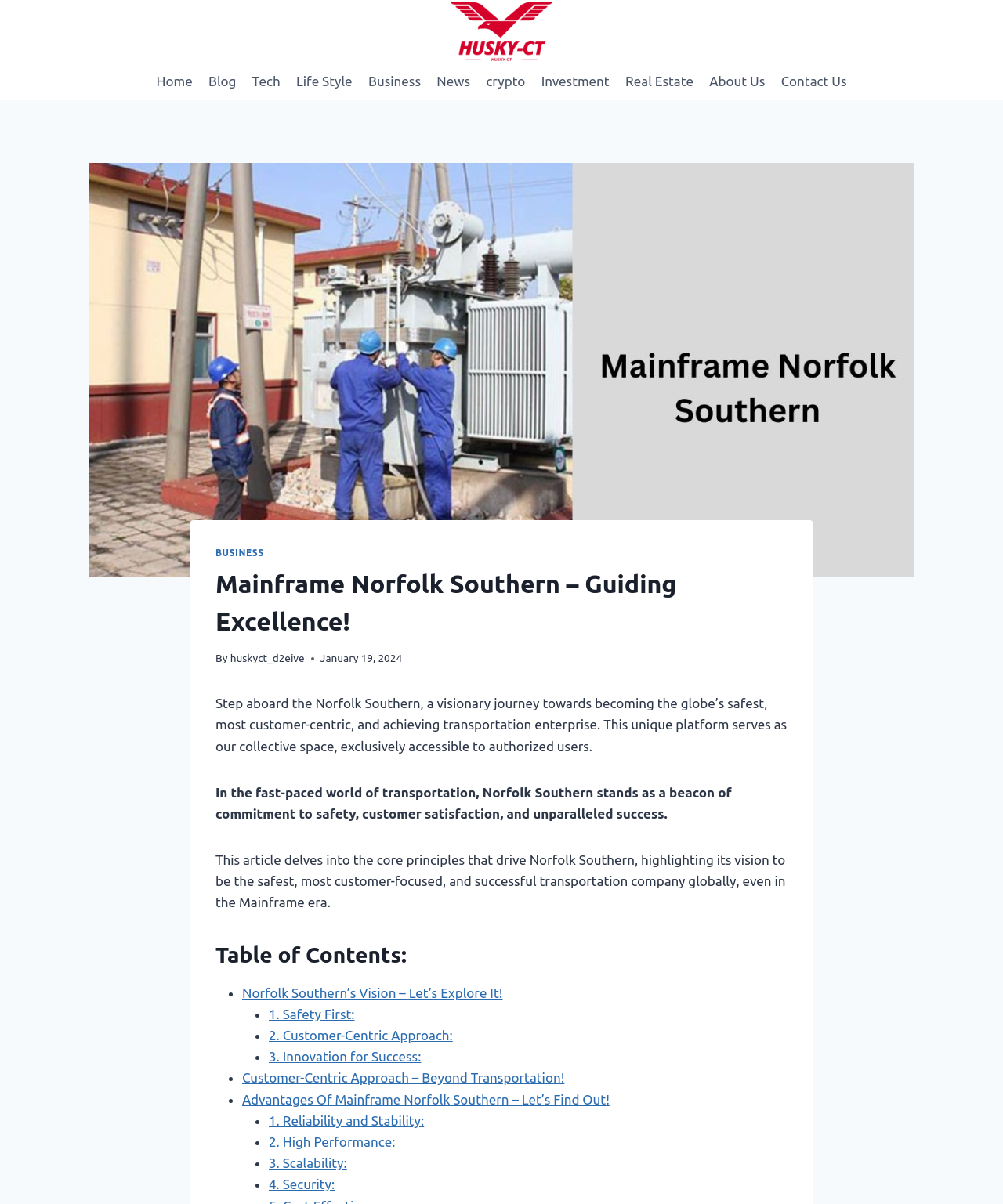Based on the visual content of the image, answer the question thoroughly: What are the core principles of Norfolk Southern?

The core principles of Norfolk Southern can be found in the static text element which states 'In the fast-paced world of transportation, Norfolk Southern stands as a beacon of commitment to safety, customer satisfaction, and unparalleled success.'.